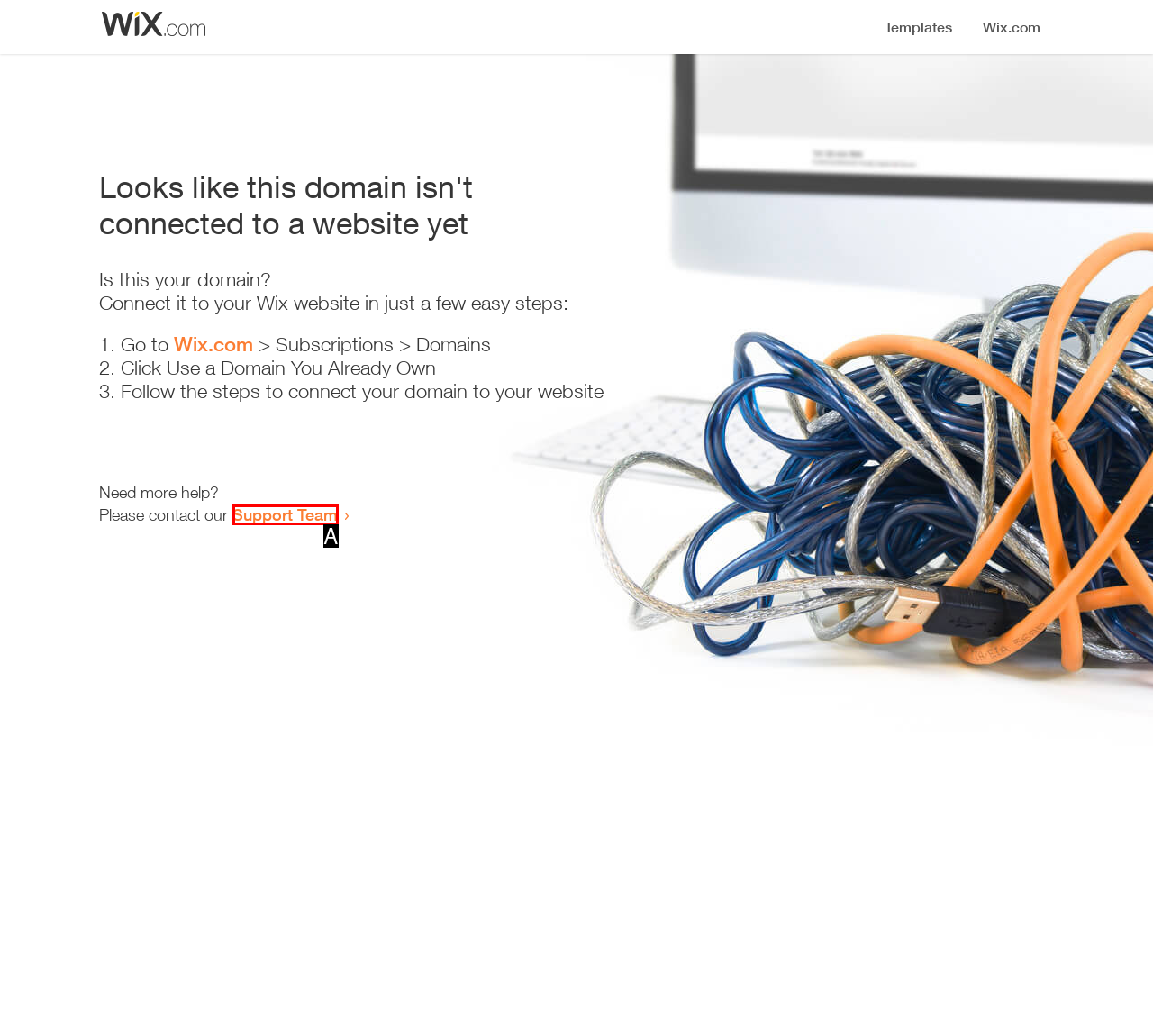Based on the description: Support Team, select the HTML element that best fits. Reply with the letter of the correct choice from the options given.

A